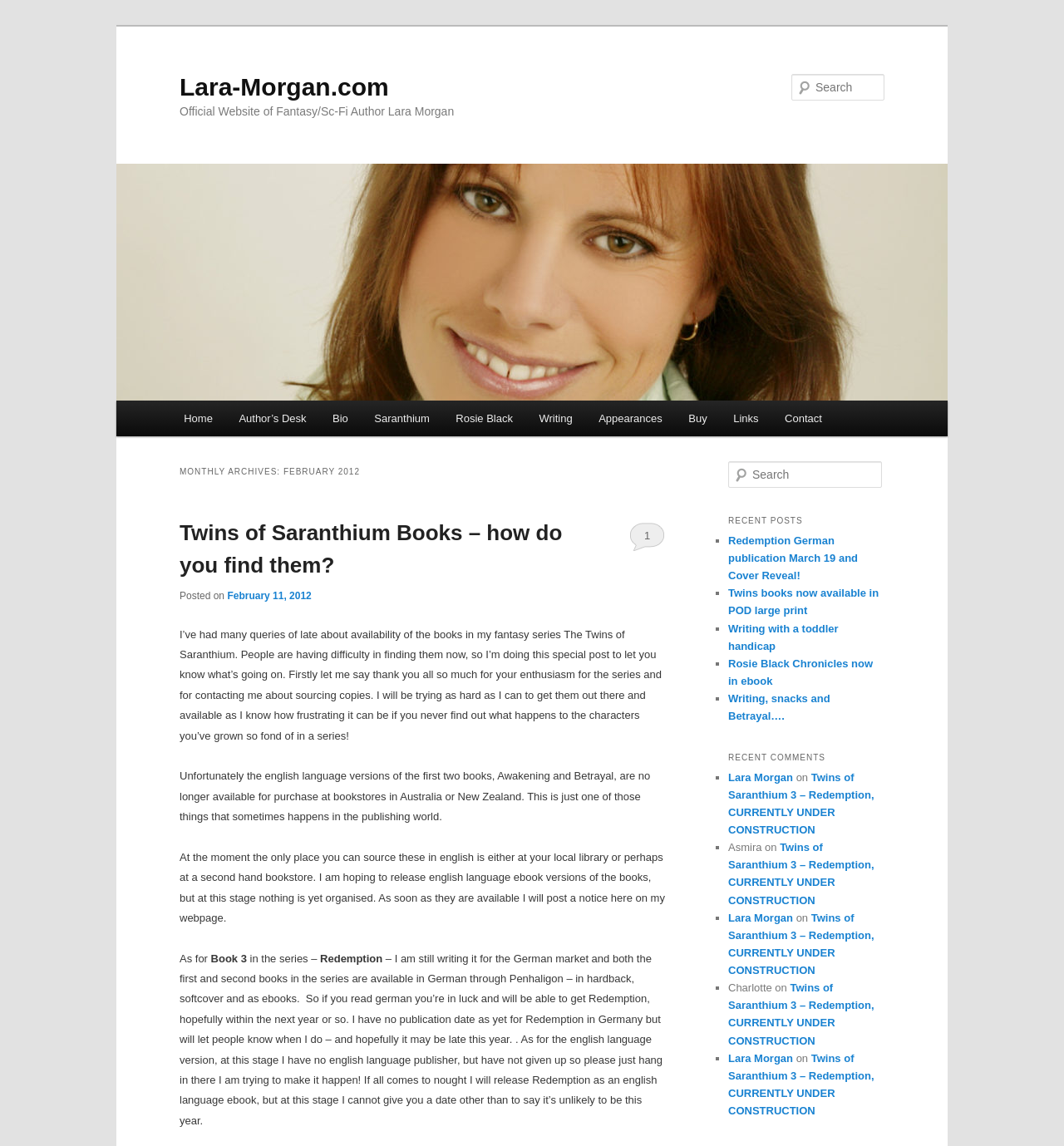What is the purpose of the search box?
Give a detailed and exhaustive answer to the question.

The search box is located at the top right corner of the webpage, and it is labeled as 'Search'. Its purpose is to allow users to search for specific content within the website.